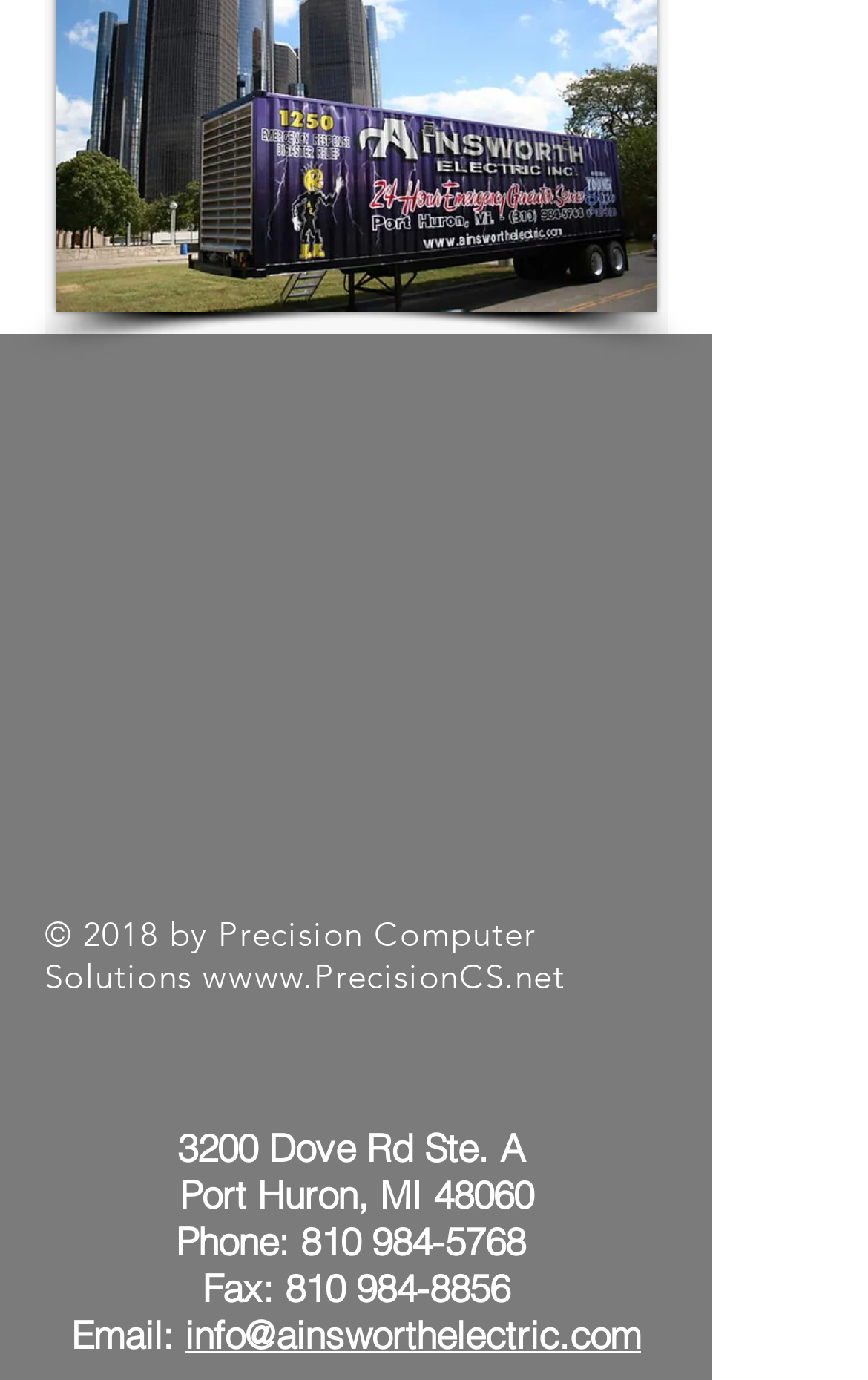Refer to the element description aria-label="Facebook - Grey Circle" and identify the corresponding bounding box in the screenshot. Format the coordinates as (top-left x, top-left y, bottom-right x, bottom-right y) with values in the range of 0 to 1.

[0.051, 0.75, 0.128, 0.798]